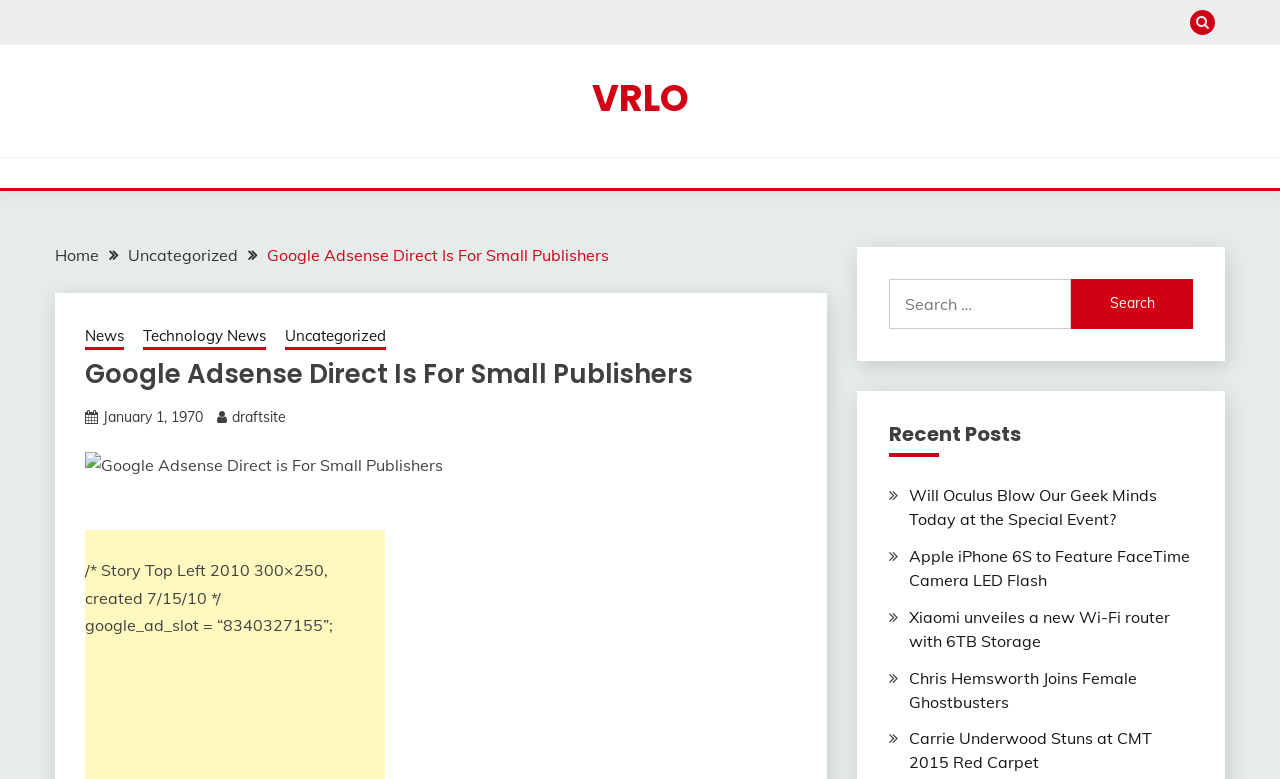Please specify the bounding box coordinates of the area that should be clicked to accomplish the following instruction: "Search for something". The coordinates should consist of four float numbers between 0 and 1, i.e., [left, top, right, bottom].

[0.694, 0.358, 0.932, 0.422]